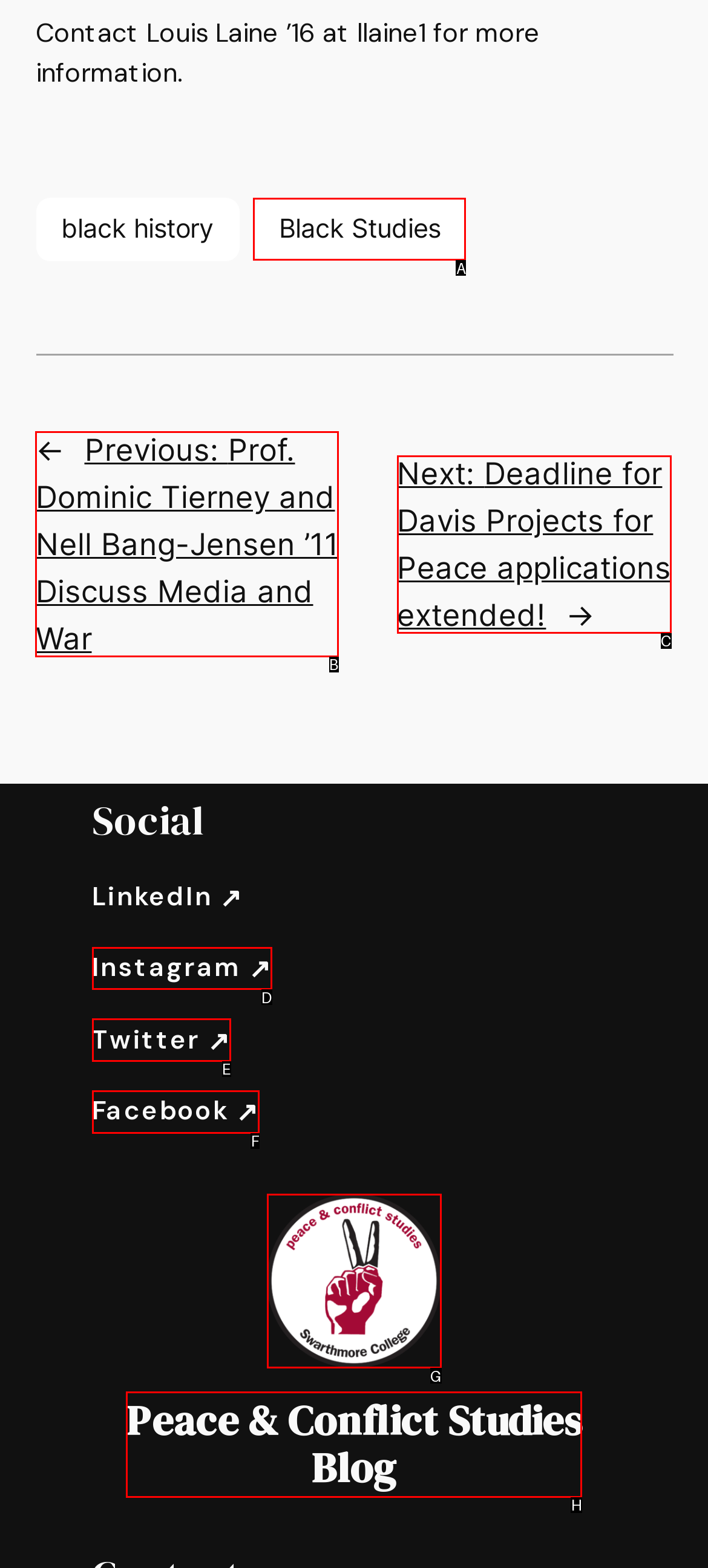Which HTML element should be clicked to complete the task: View previous post? Answer with the letter of the corresponding option.

B